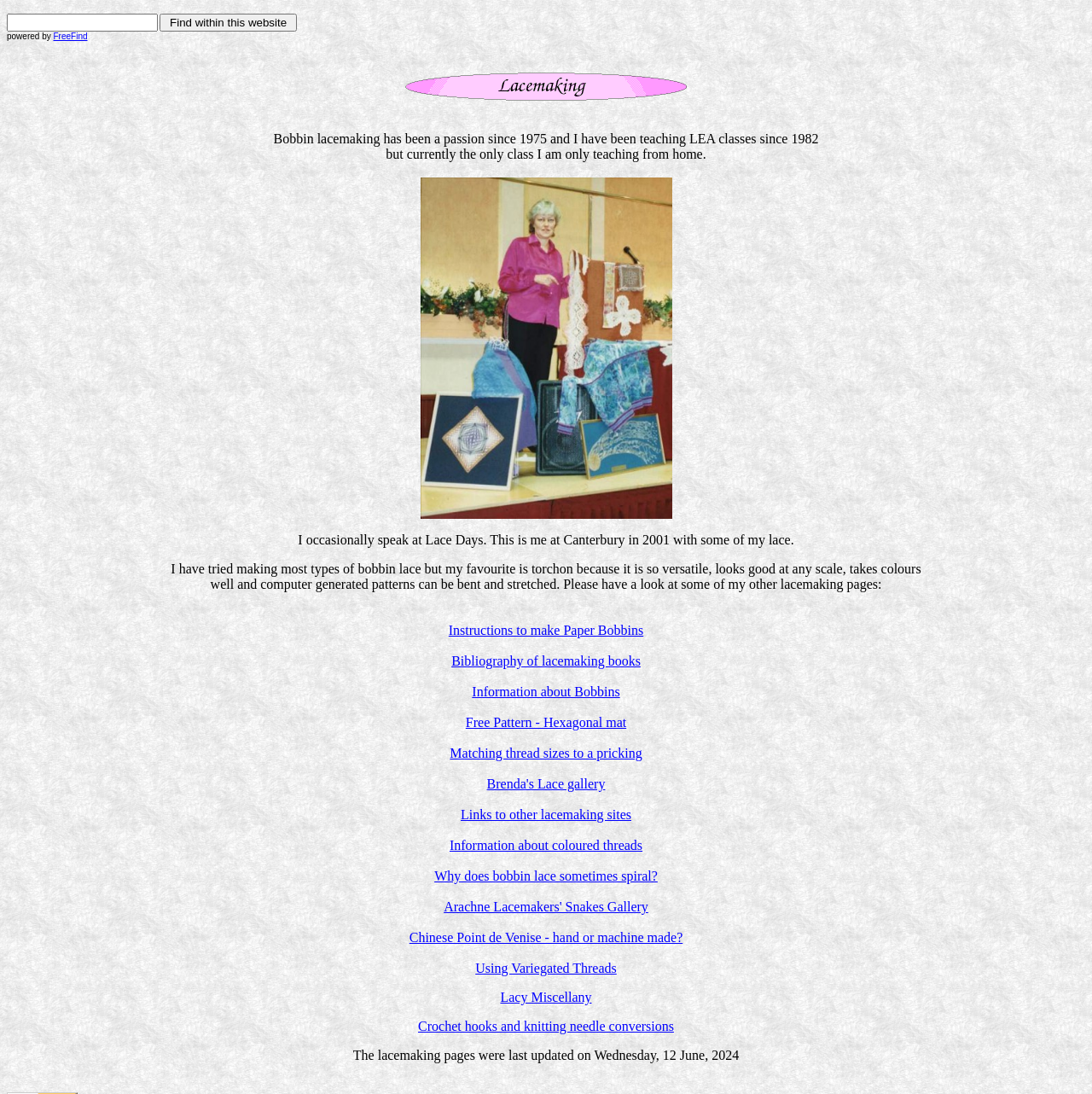When were the lacemaking pages last updated? Using the information from the screenshot, answer with a single word or phrase.

Wednesday, 12 June, 2024